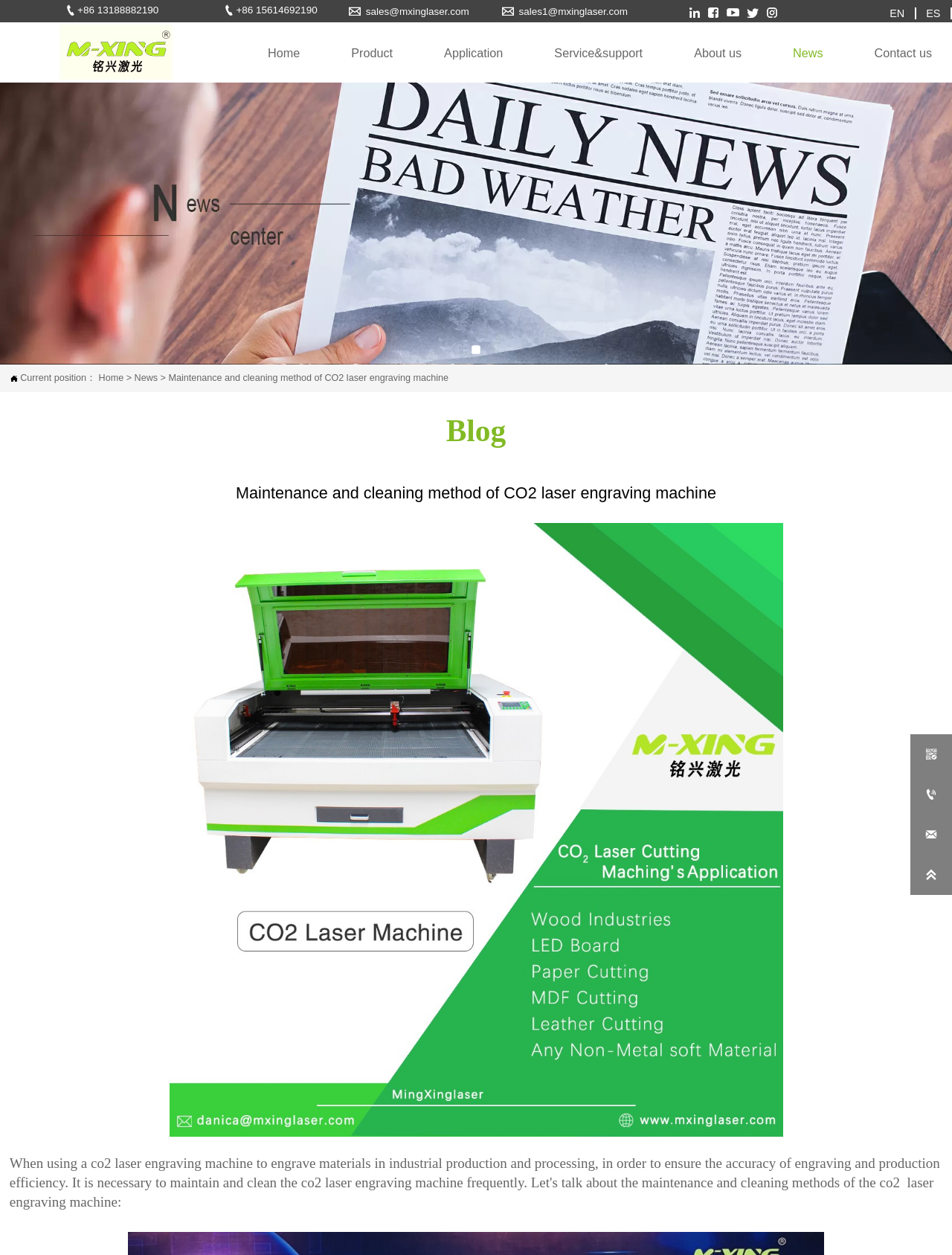Predict the bounding box for the UI component with the following description: "sales@mxinglaser.com".

[0.334, 0.004, 0.501, 0.015]